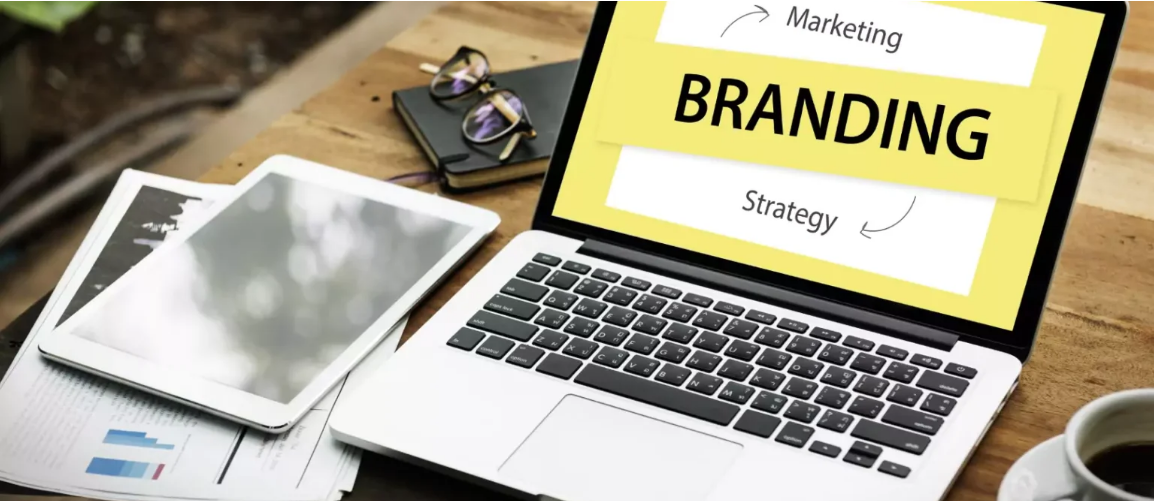Provide an extensive narrative of what is shown in the image.

The image showcases a modern workspace that emphasizes the theme of branding and marketing strategy. At the center of the composition is a sleek laptop, prominently displaying the word "BRANDING" in bold letters, flanked by the phrases "Marketing" and "Strategy." This setup underscores the critical role of effective branding in business growth. 

Surrounding the laptop are various items that enhance the professional atmosphere: a tablet lies nearby, hinting at a digital approach to marketing efforts, while reports and documents scattered across the wooden table reflect the analytical aspects of brand strategy. The presence of eyeglasses adds a personal touch, suggesting a thoughtful blend of creativity and strategy that businesses need to thrive in today's competitive environment. This setting captures the essence of contemporary branding practices, positioning it as an indispensable part of a brand's identity and its journey toward success.